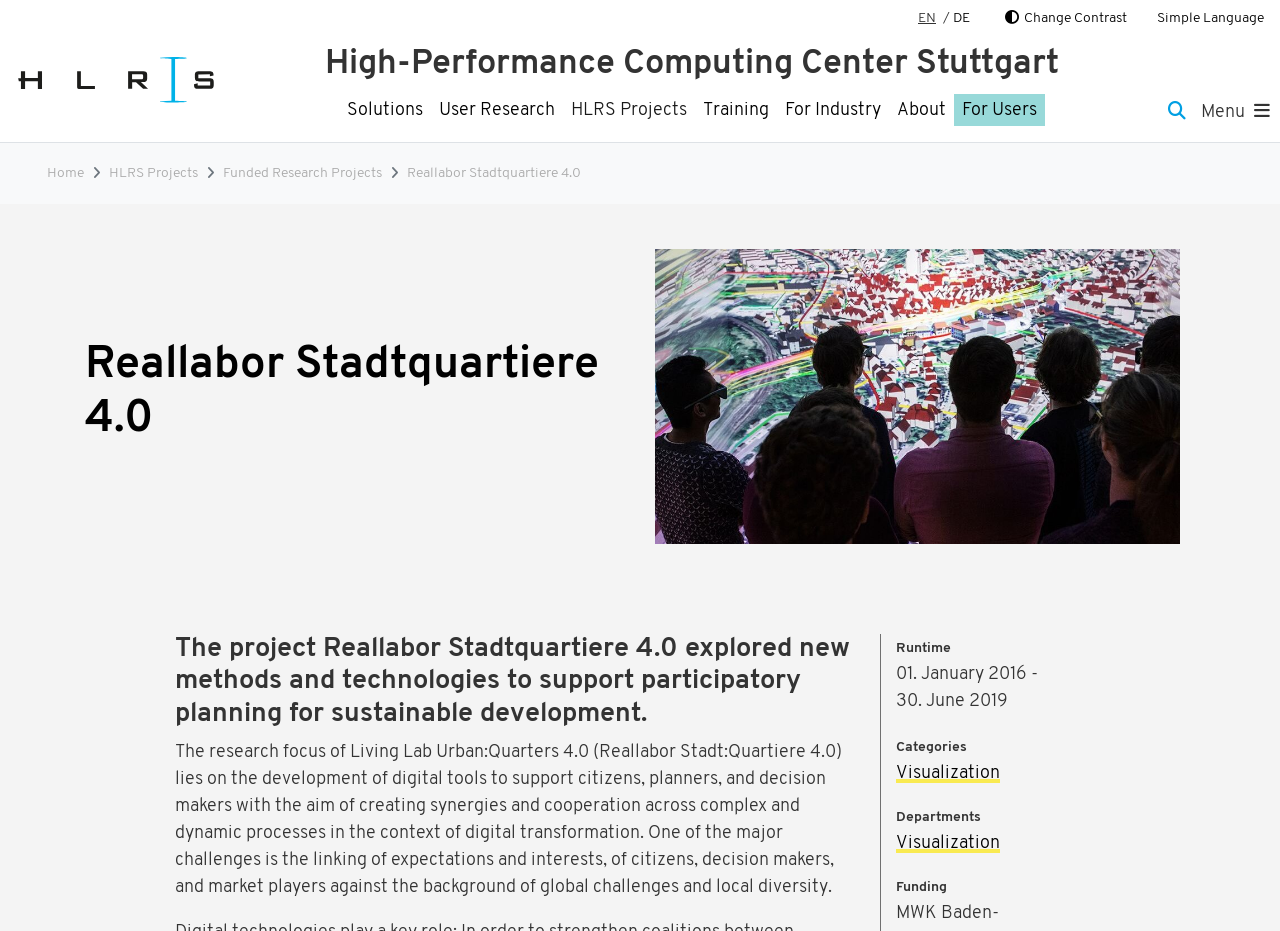Can you identify the bounding box coordinates of the clickable region needed to carry out this instruction: 'Contact the HR department'? The coordinates should be four float numbers within the range of 0 to 1, stated as [left, top, right, bottom].

None